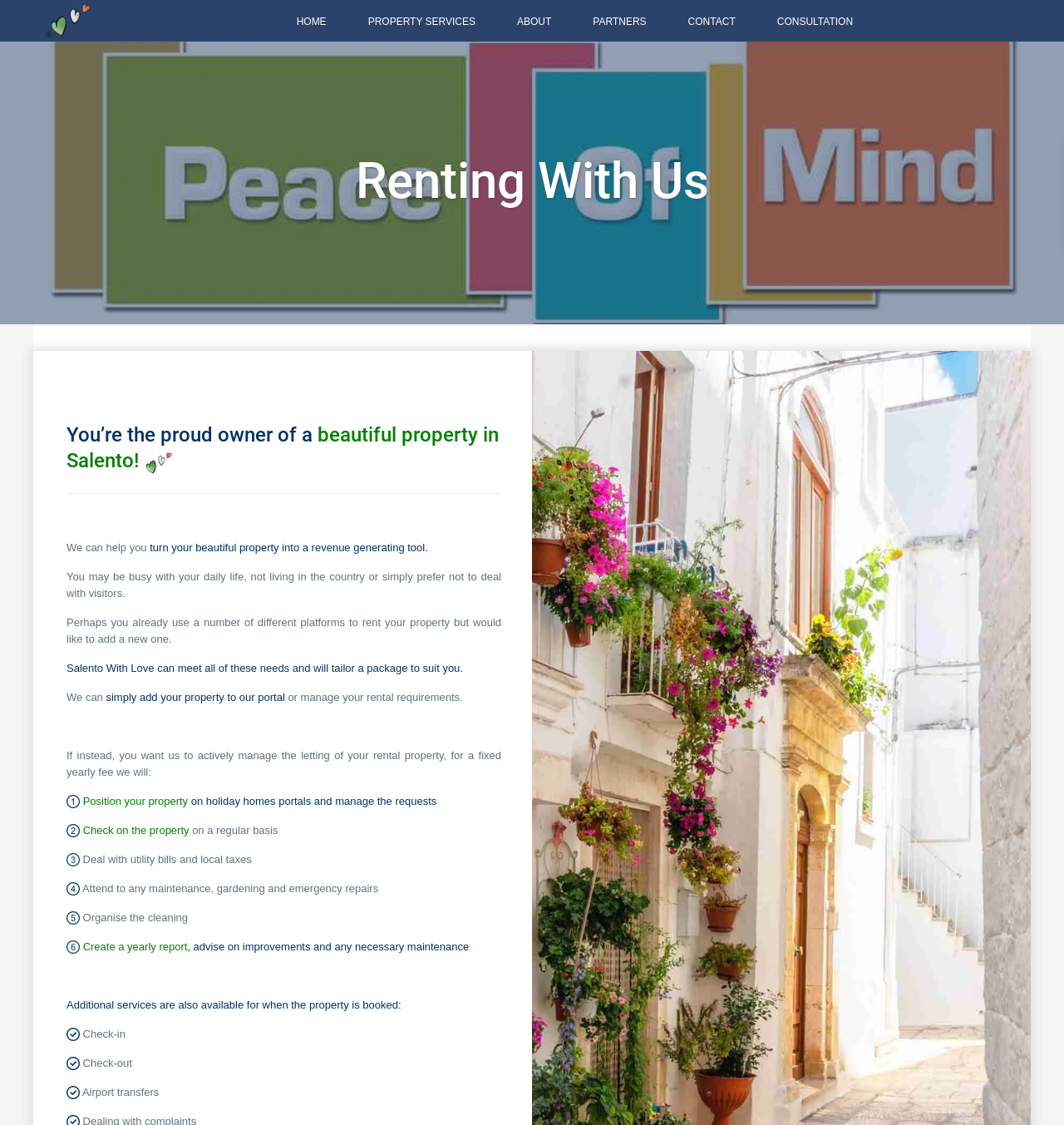What service does the company offer?
Please look at the screenshot and answer using one word or phrase.

Property management